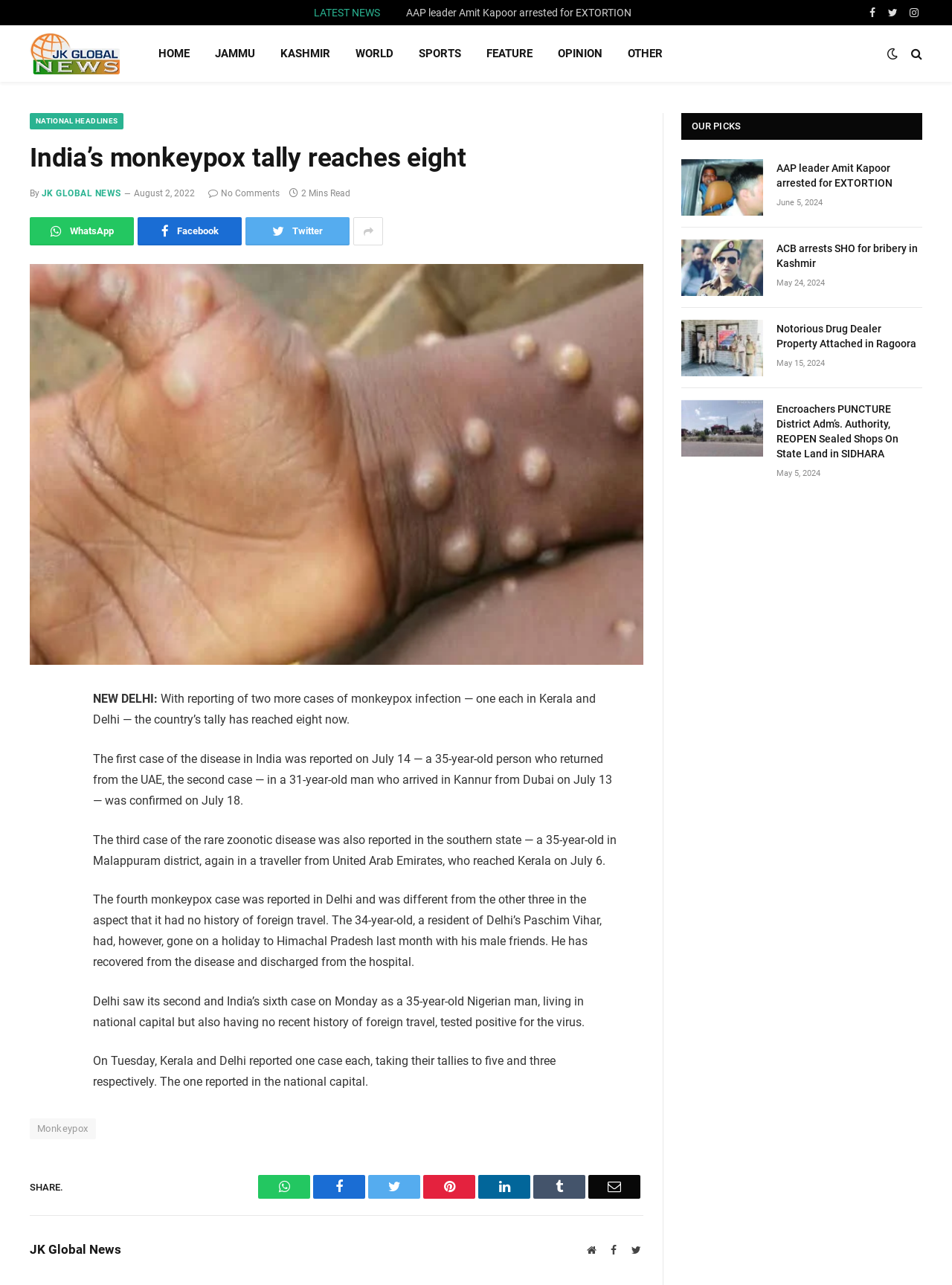Locate the coordinates of the bounding box for the clickable region that fulfills this instruction: "Watch the video on how to submit an absence and schedule a make-up class".

None